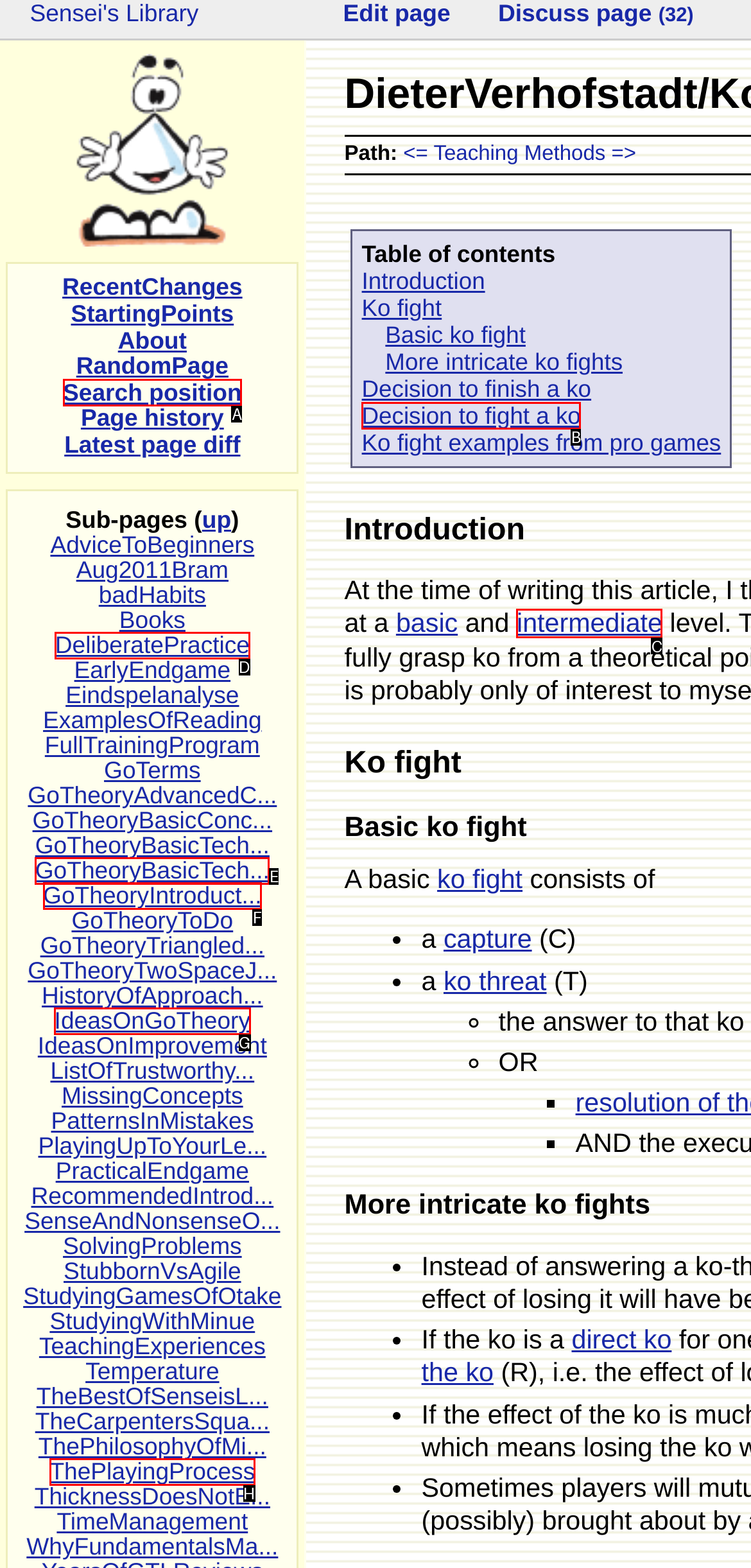What option should I click on to execute the task: Go to SFBC? Give the letter from the available choices.

None